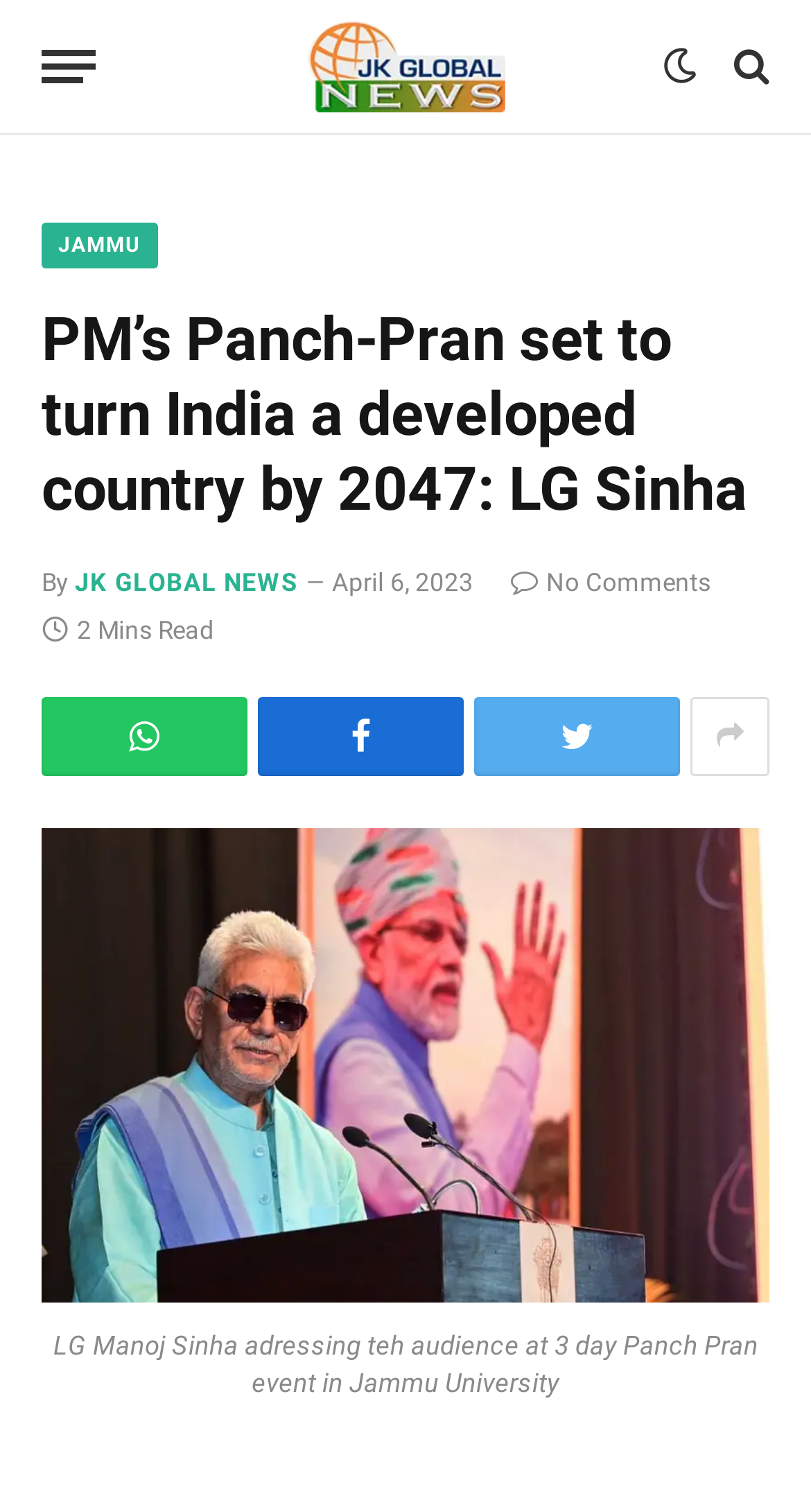What is the reading time of the article?
Answer with a single word or short phrase according to what you see in the image.

2 Mins Read